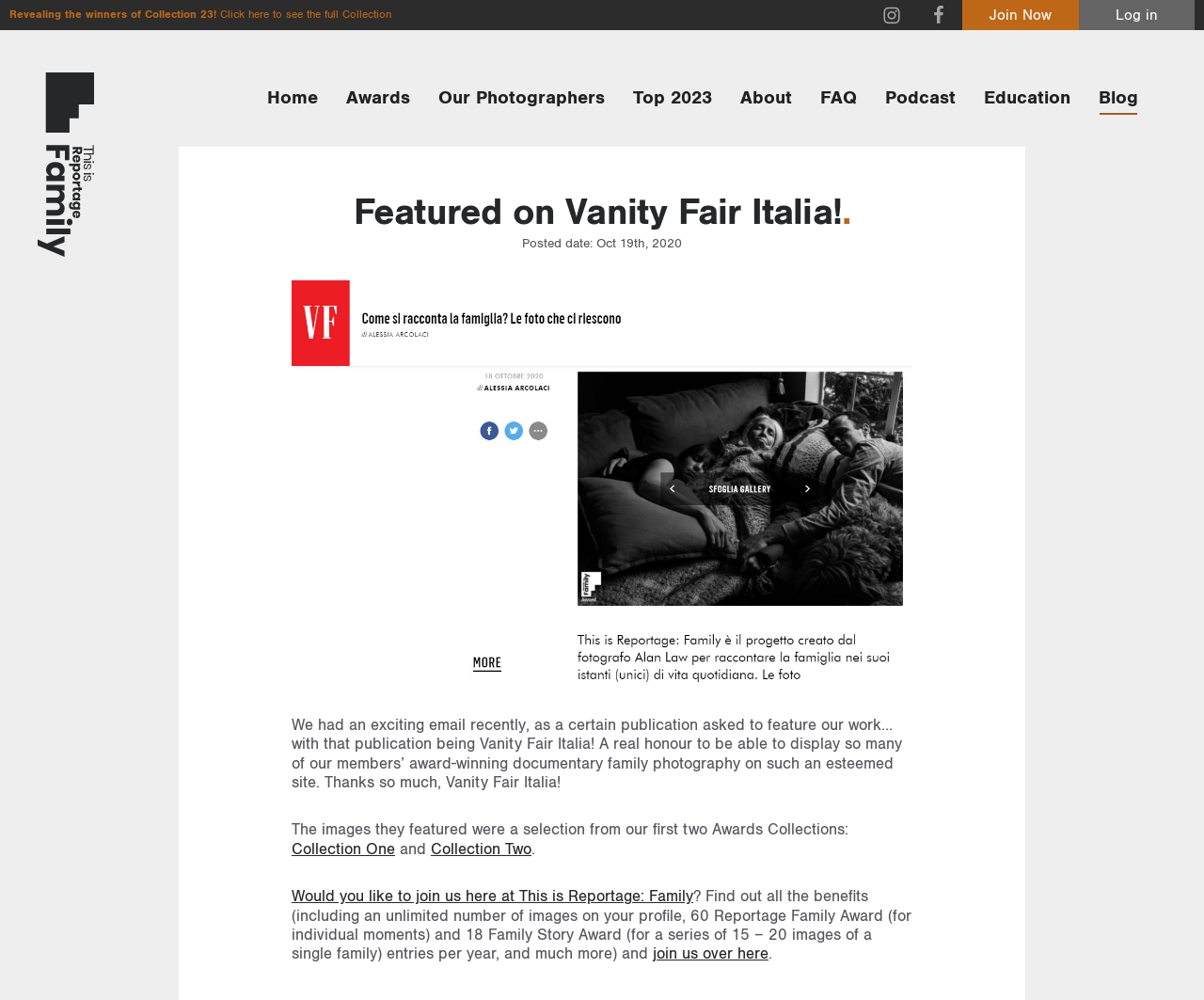Pinpoint the bounding box coordinates of the clickable element to carry out the following instruction: "Join Now."

[0.799, 0.0, 0.896, 0.03]